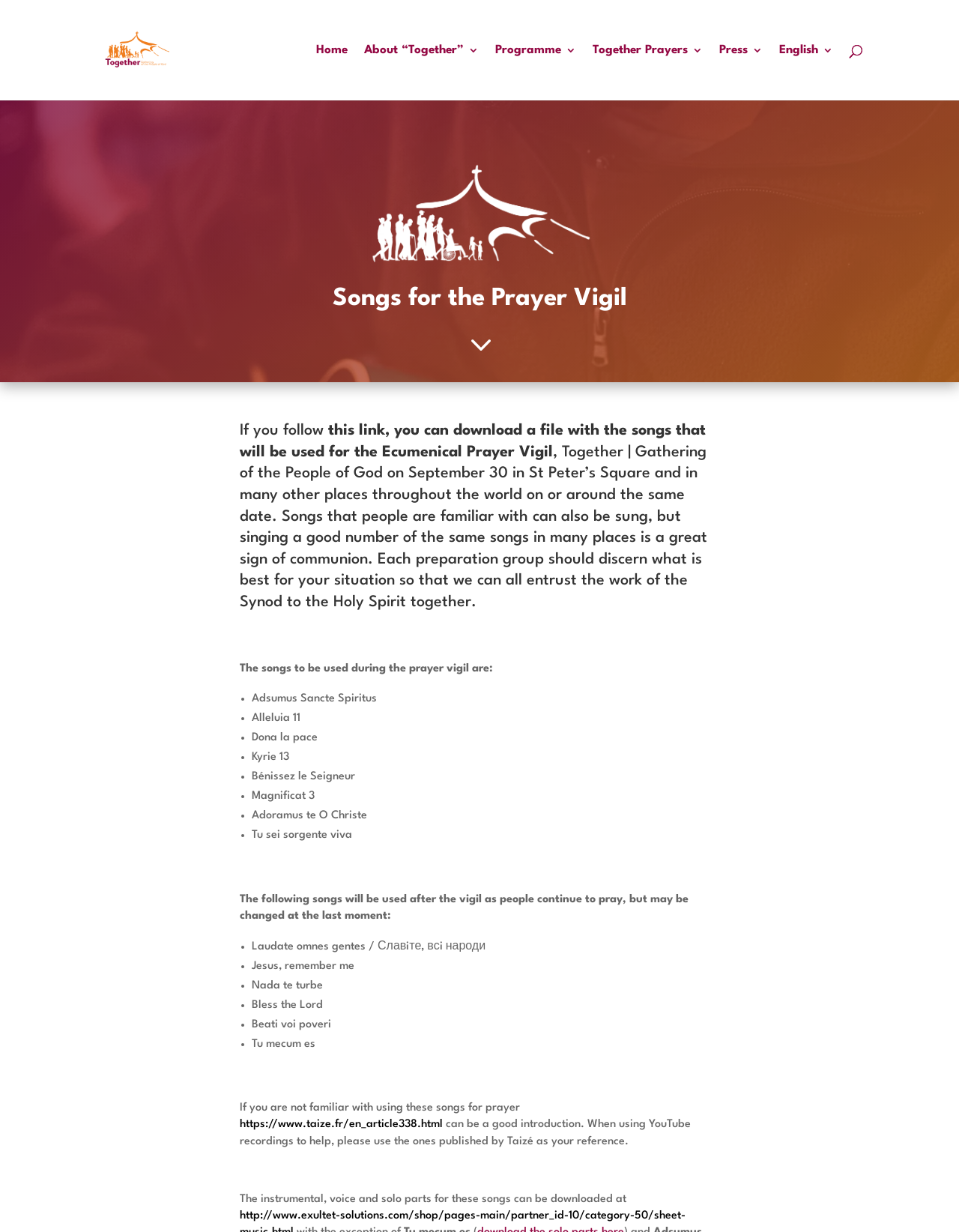Pinpoint the bounding box coordinates of the element to be clicked to execute the instruction: "Download a file with the songs for the Ecumenical Prayer Vigil".

[0.37, 0.344, 0.588, 0.356]